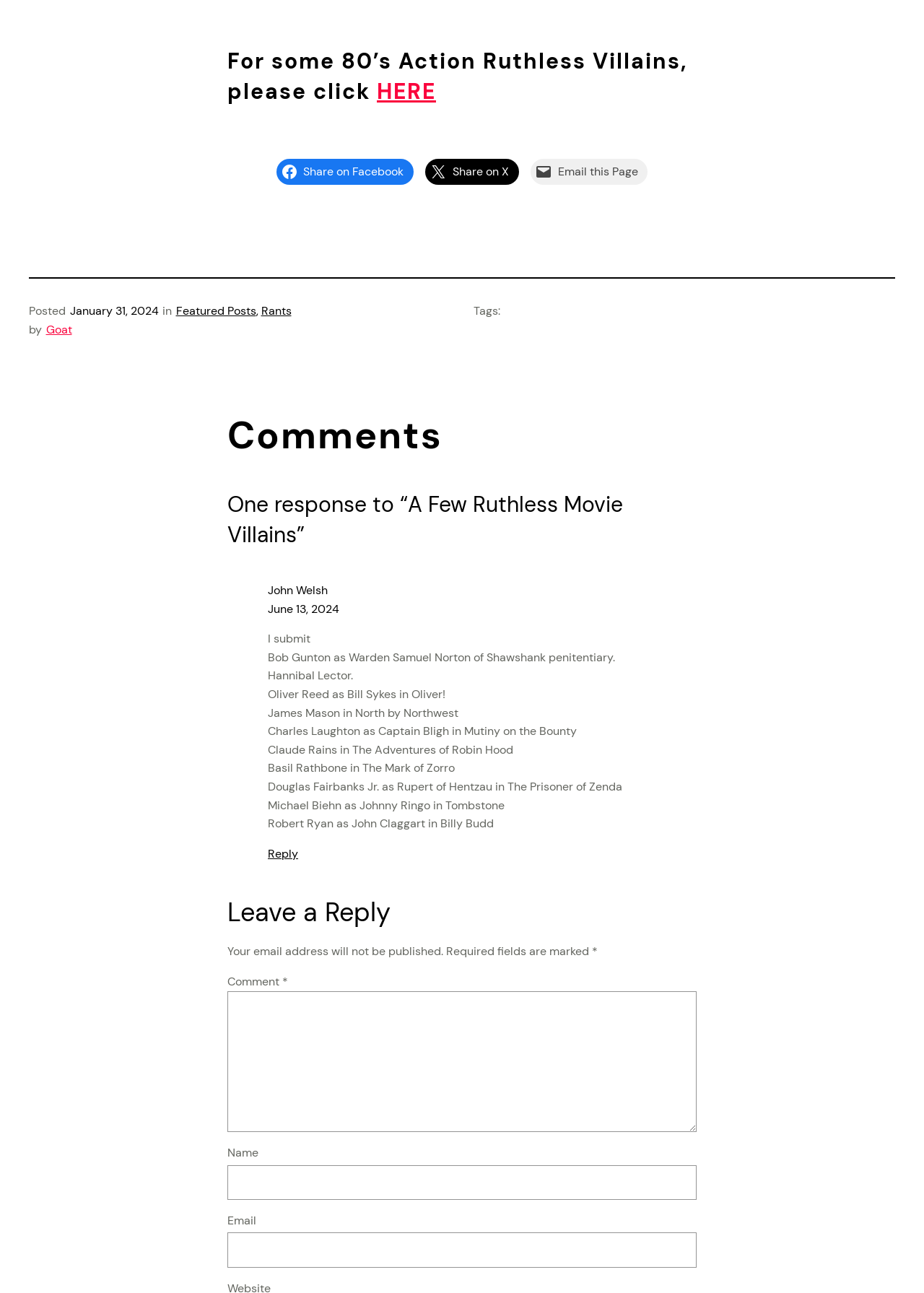How many links are there in the webpage?
Examine the image and give a concise answer in one word or a short phrase.

11